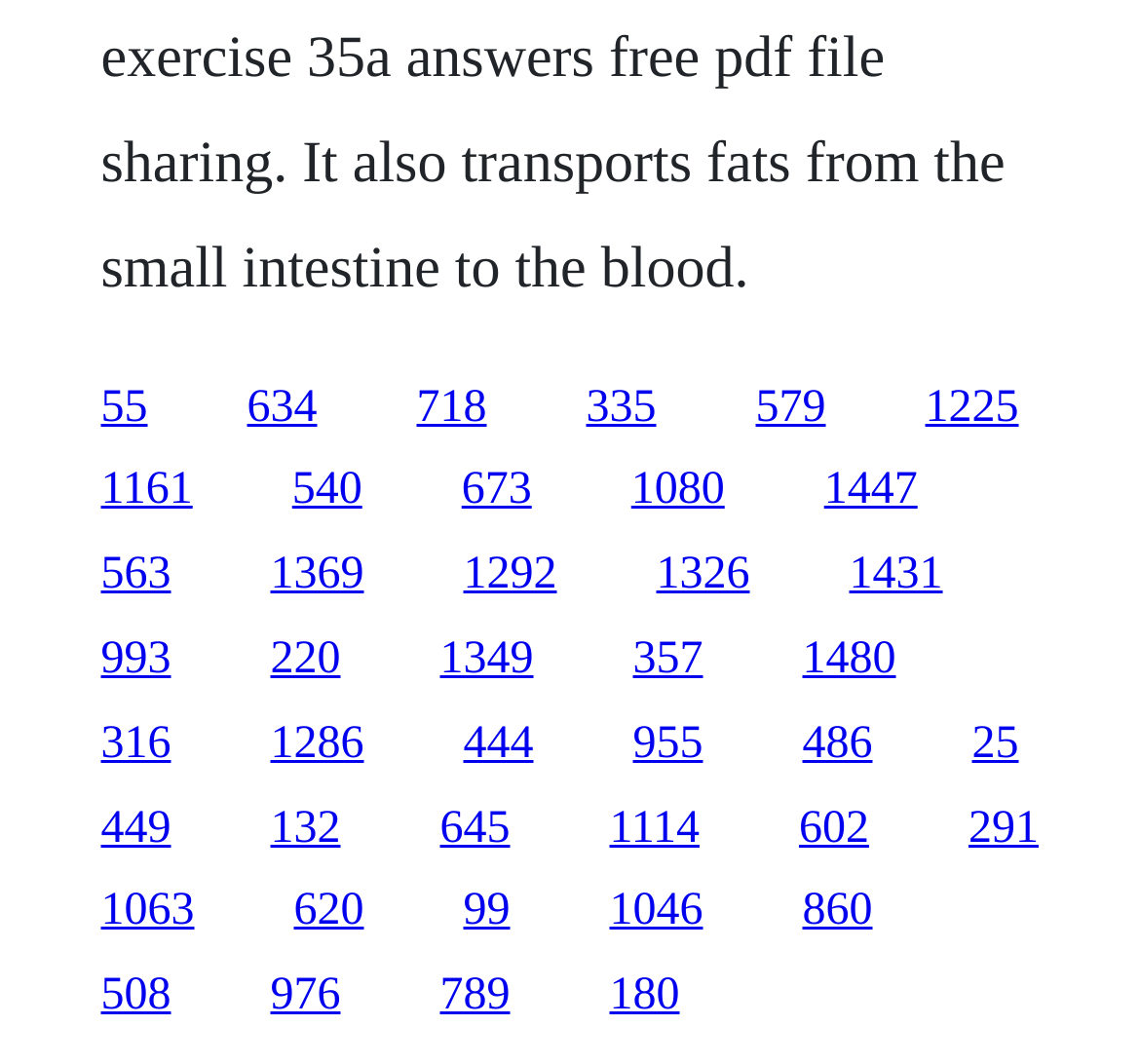Identify the bounding box coordinates for the UI element described as follows: "508". Ensure the coordinates are four float numbers between 0 and 1, formatted as [left, top, right, bottom].

[0.088, 0.913, 0.15, 0.959]